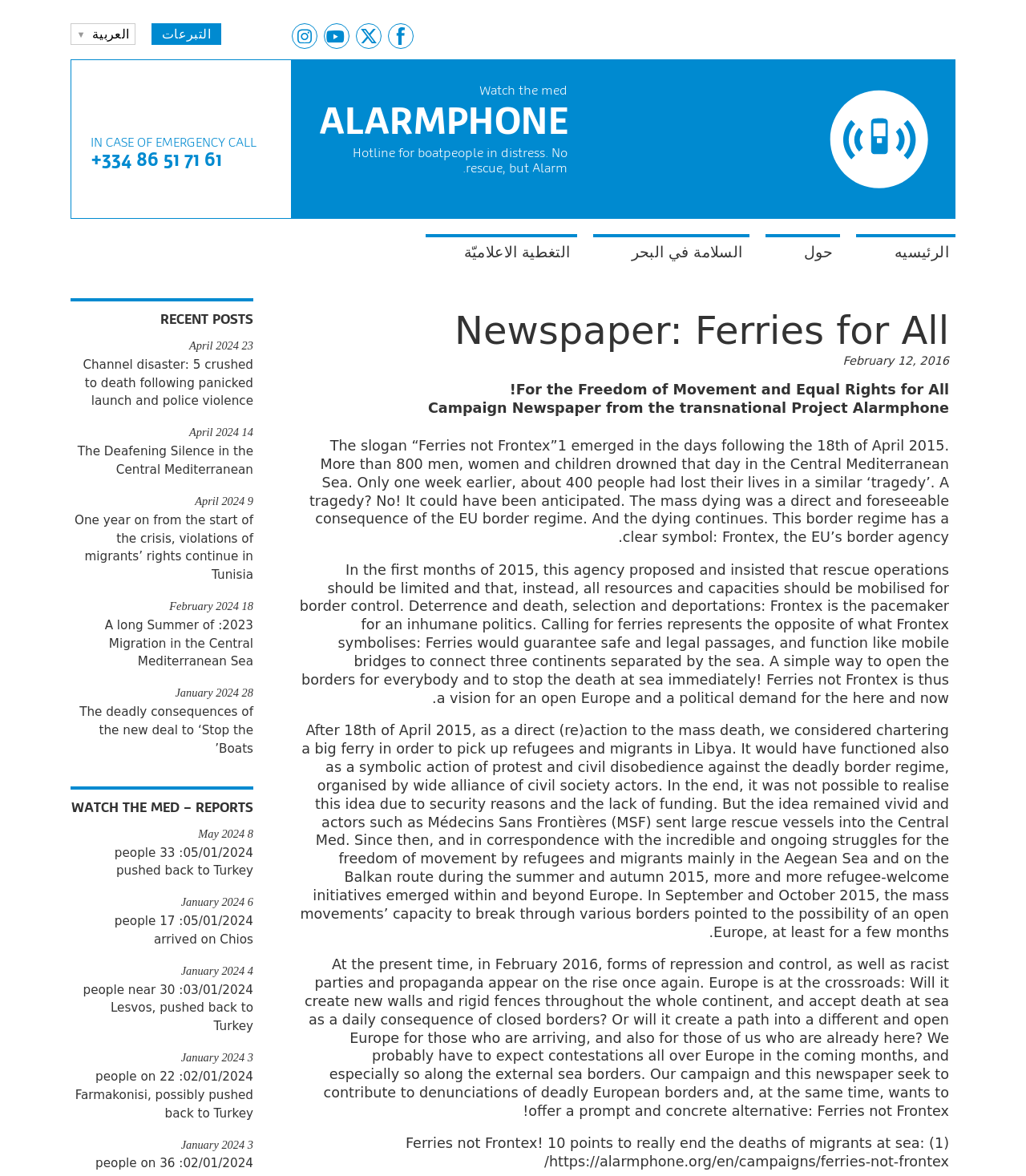Determine the bounding box coordinates of the region I should click to achieve the following instruction: "Learn more about the campaign on Ferries not Frontex". Ensure the bounding box coordinates are four float numbers between 0 and 1, i.e., [left, top, right, bottom].

[0.395, 0.966, 0.925, 0.995]